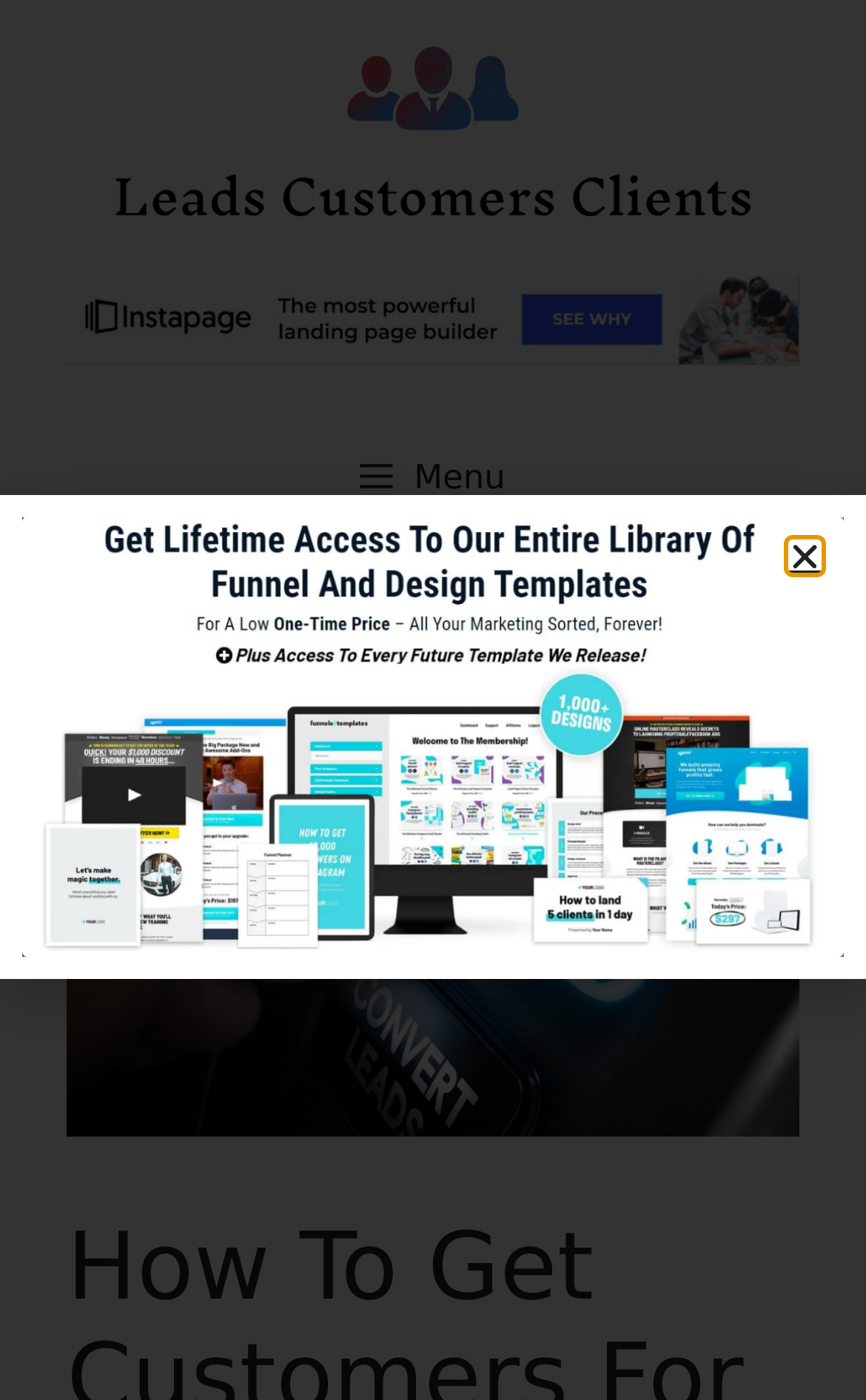How many images are there on the banner?
Please interpret the details in the image and answer the question thoroughly.

Under the 'banner' element, I found one image element with the description 'Leads Clients Customers'. Therefore, there is one image on the banner.